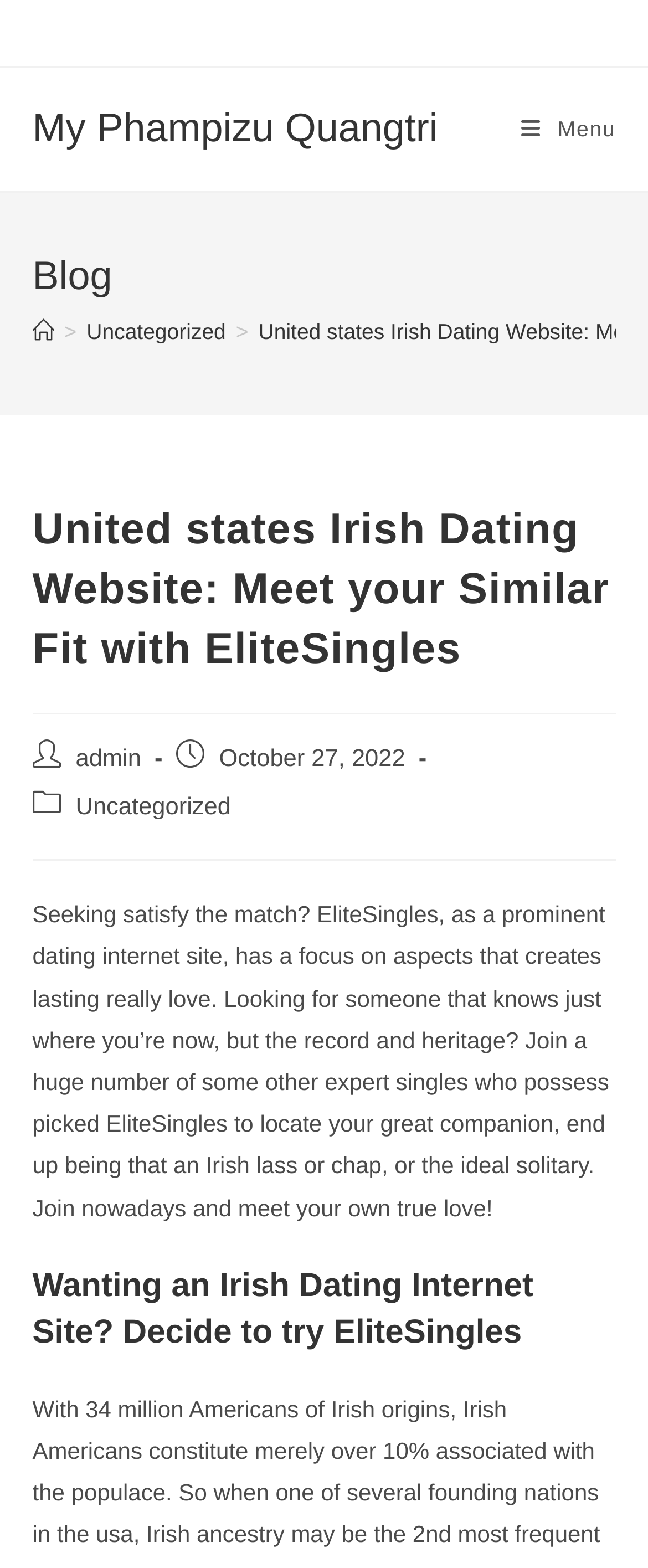Summarize the webpage comprehensively, mentioning all visible components.

The webpage is a dating website focused on Irish dating, with the title "United States Irish Dating Website: Meet your Similar Fit with EliteSingles". At the top left, there is a link to "My Phampizu Quangtri". On the top right, there is a "Mobile Menu" link. 

Below the top section, there is a header section with three main elements. On the left, there is a "Blog" heading, followed by a "Breadcrumbs" navigation section with links to "Home" and "Uncategorized", separated by a ">" symbol. 

To the right of the "Breadcrumbs" section, there is a large header section with the title "United States Irish Dating Website: Meet your Similar Fit with EliteSingles". Below this title, there is a section with information about the post, including the author "admin", the publication date "October 27, 2022", and the category "Uncategorized". 

The main content of the webpage is a paragraph of text that describes the dating website EliteSingles, which focuses on creating lasting love and is suitable for Irish singles. The text invites readers to join the website to find their true love. 

Finally, at the bottom of the page, there is a heading "Wanting an Irish Dating Internet Site? Decide to try EliteSingles".